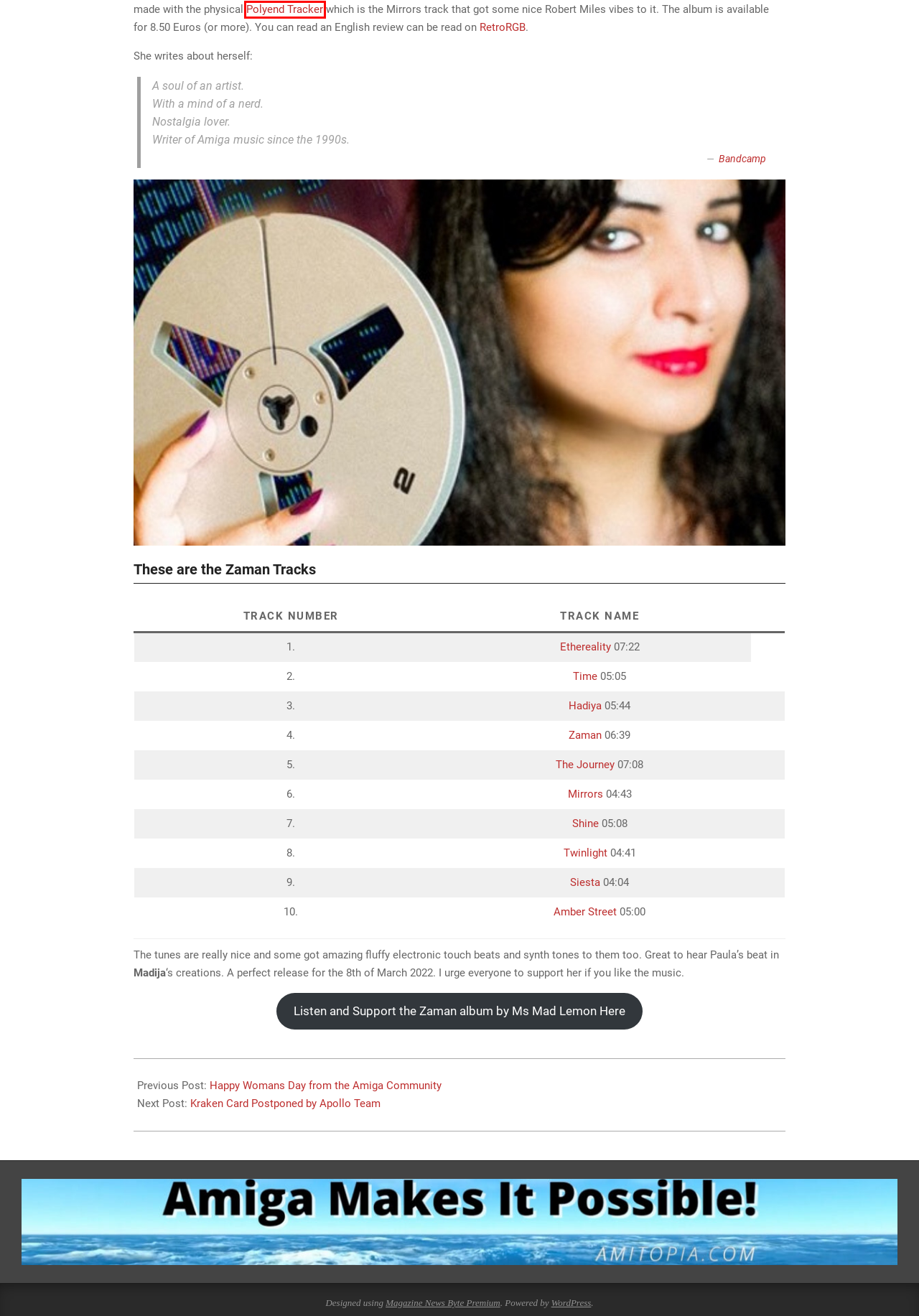Given a webpage screenshot with a red bounding box around a UI element, choose the webpage description that best matches the new webpage after clicking the element within the bounding box. Here are the candidates:
A. Amiga 68k port of Odamex v0.6.4 (Doom) Out! - Amitopia
B. Kraken Card Postponed by Apollo Team - Amitopia
C. Blog Tool, Publishing Platform, and CMS – WordPress.org
D. CCPA – California Consumer Privacy Act - Amitopia
E. Amiga Party Games that Nails the Weekend - Amitopia
F. New Audio Album 'Zaman' Composed on an Amiga | RetroRGB
G. Tracker • Polyend
H. App for chatting to ChatGPT with Amiga - Amitopia

G